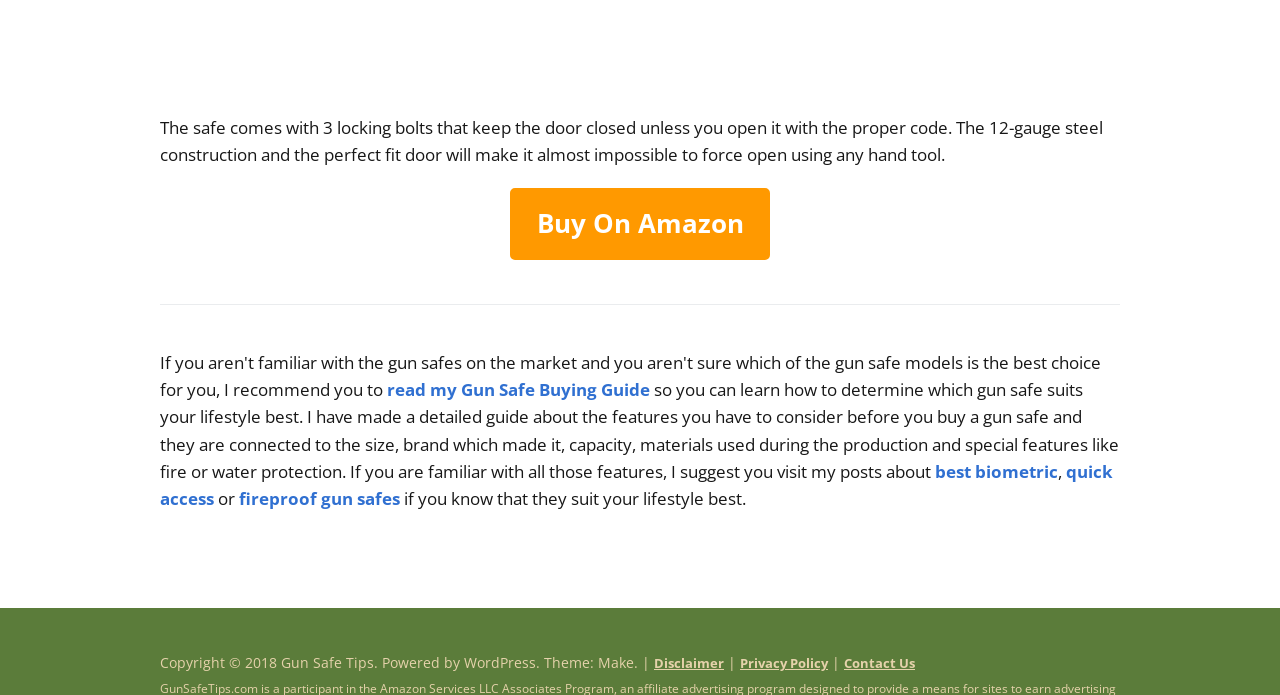Specify the bounding box coordinates of the area to click in order to execute this command: 'Read the Gun Safe Buying Guide'. The coordinates should consist of four float numbers ranging from 0 to 1, and should be formatted as [left, top, right, bottom].

[0.302, 0.544, 0.508, 0.577]